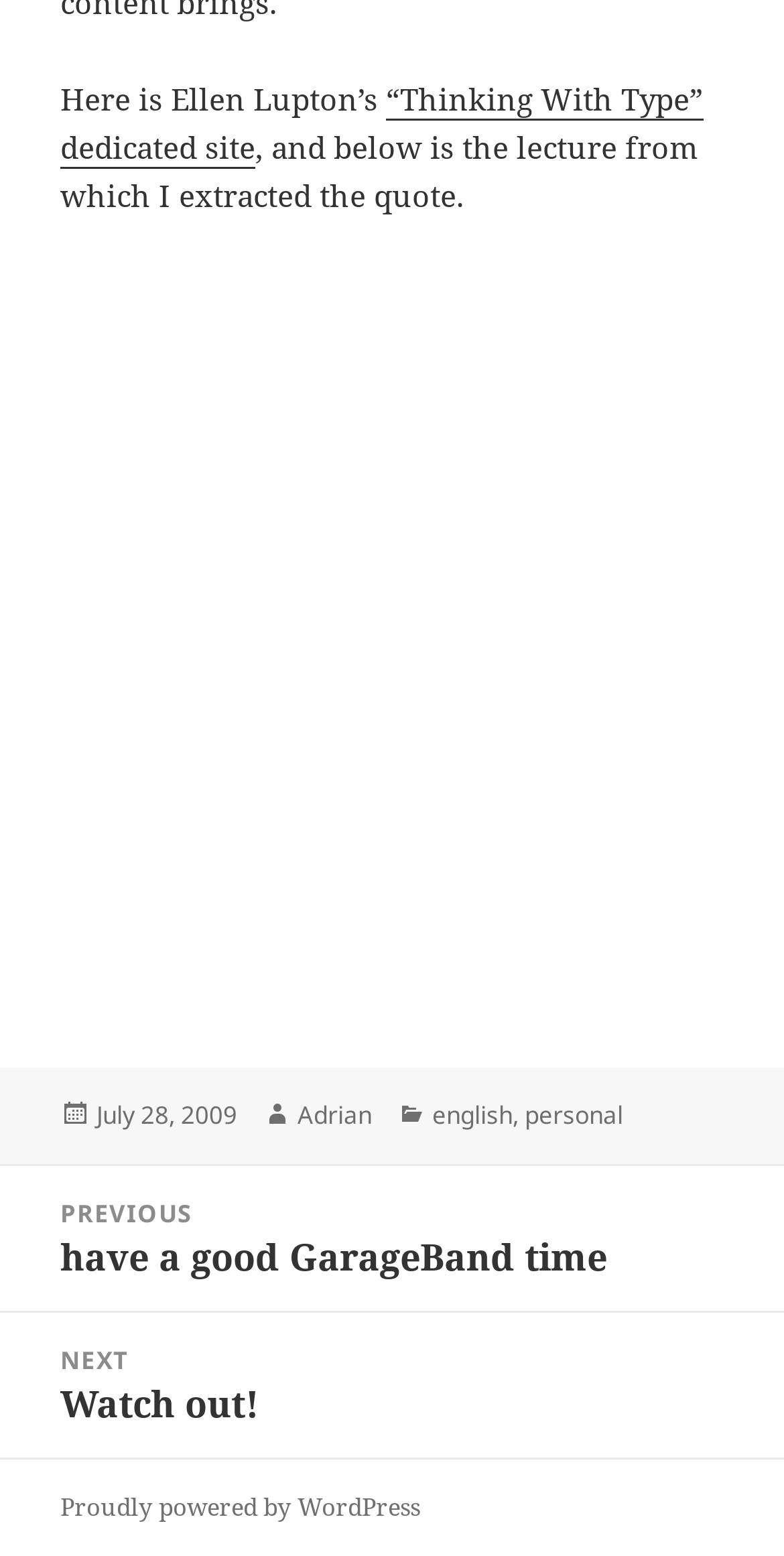Identify the bounding box coordinates for the region of the element that should be clicked to carry out the instruction: "view the author's profile". The bounding box coordinates should be four float numbers between 0 and 1, i.e., [left, top, right, bottom].

[0.379, 0.705, 0.474, 0.729]